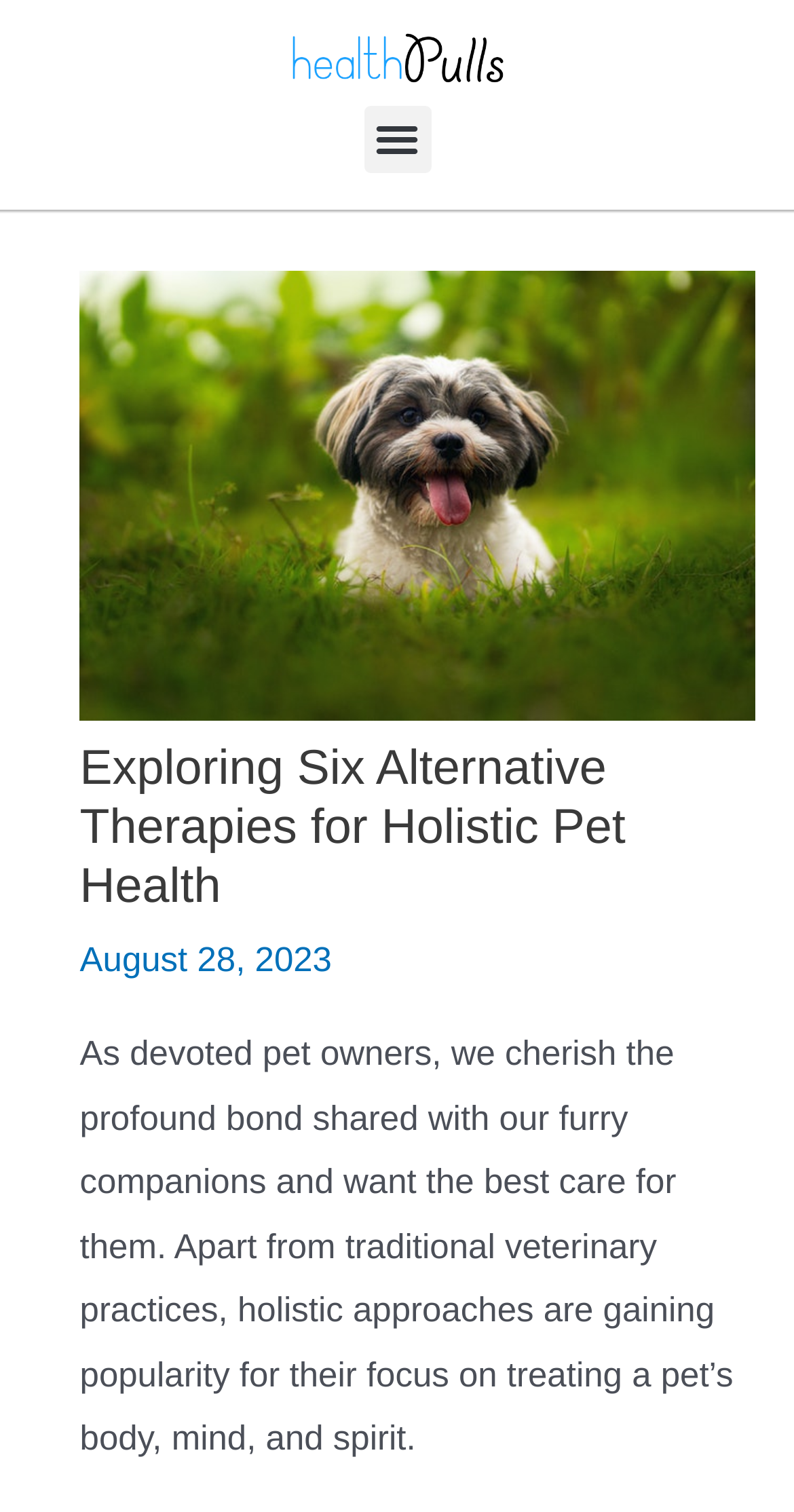Give a short answer to this question using one word or a phrase:
What is the focus of holistic pet health approaches?

Treating a pet's body, mind, and spirit